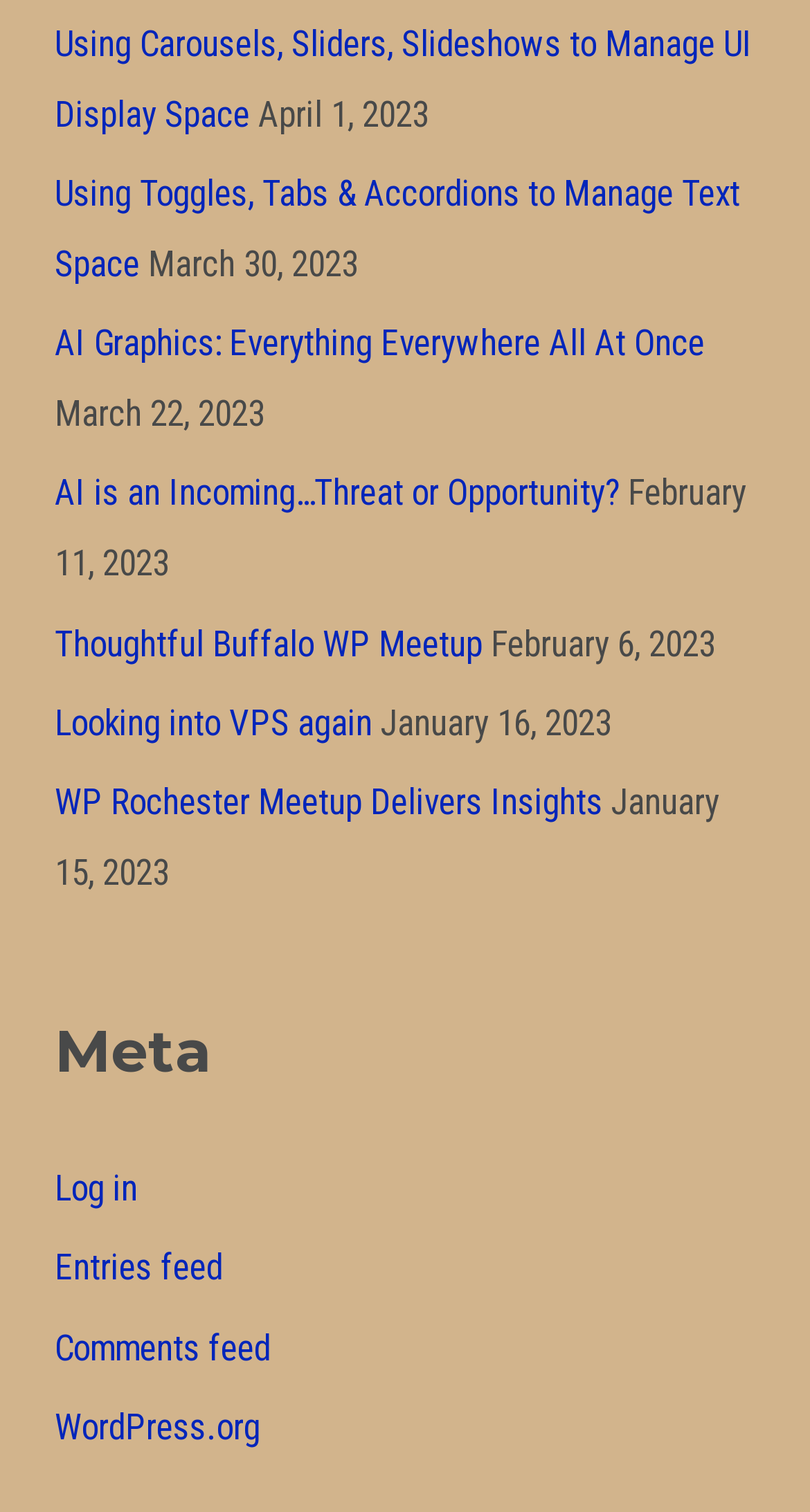Can you find the bounding box coordinates for the element to click on to achieve the instruction: "Read the post from April 1, 2023"?

[0.318, 0.061, 0.529, 0.089]